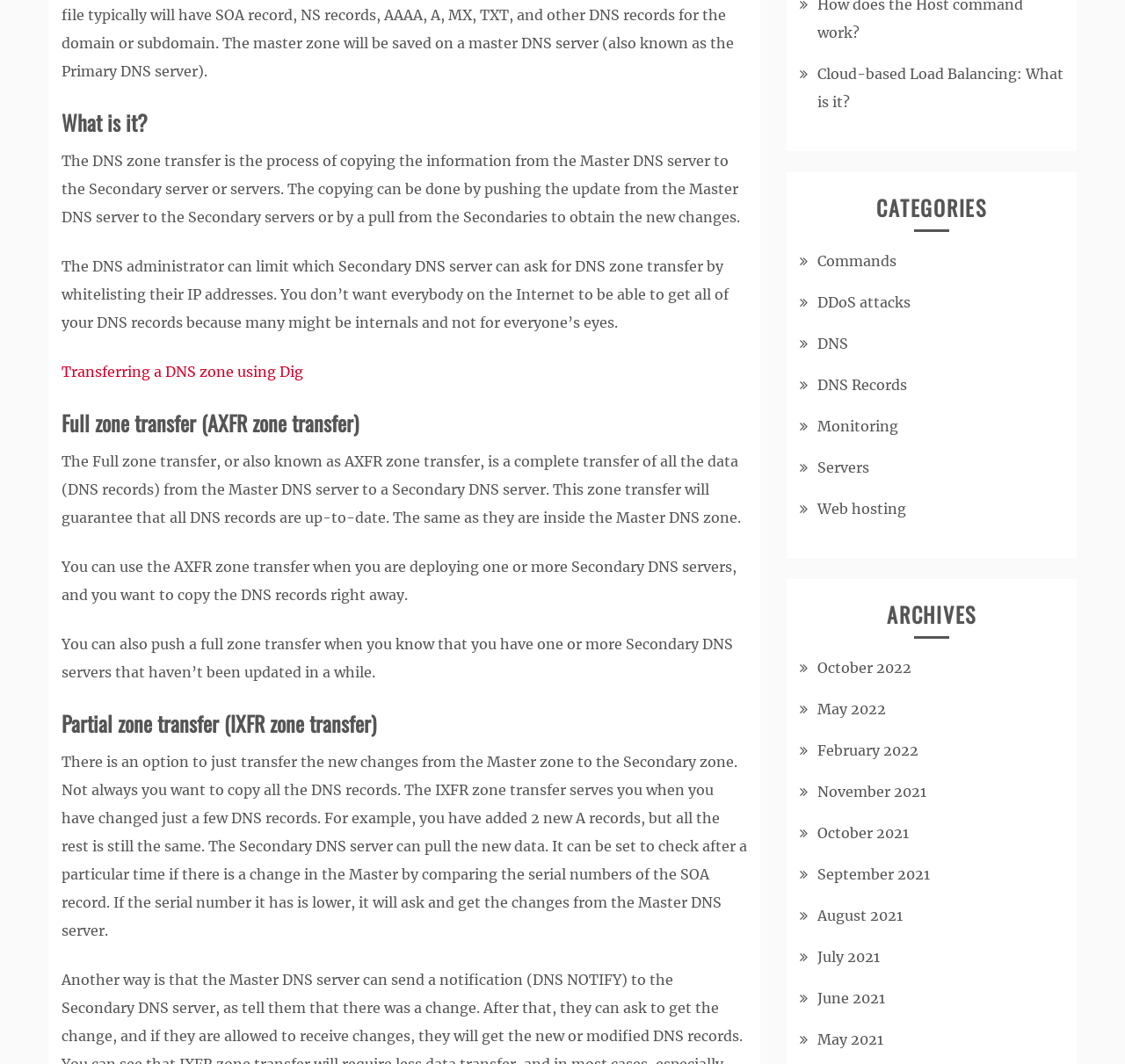Determine the bounding box for the HTML element described here: "name="submit" value="Post Comment"". The coordinates should be given as [left, top, right, bottom] with each number being a float between 0 and 1.

None